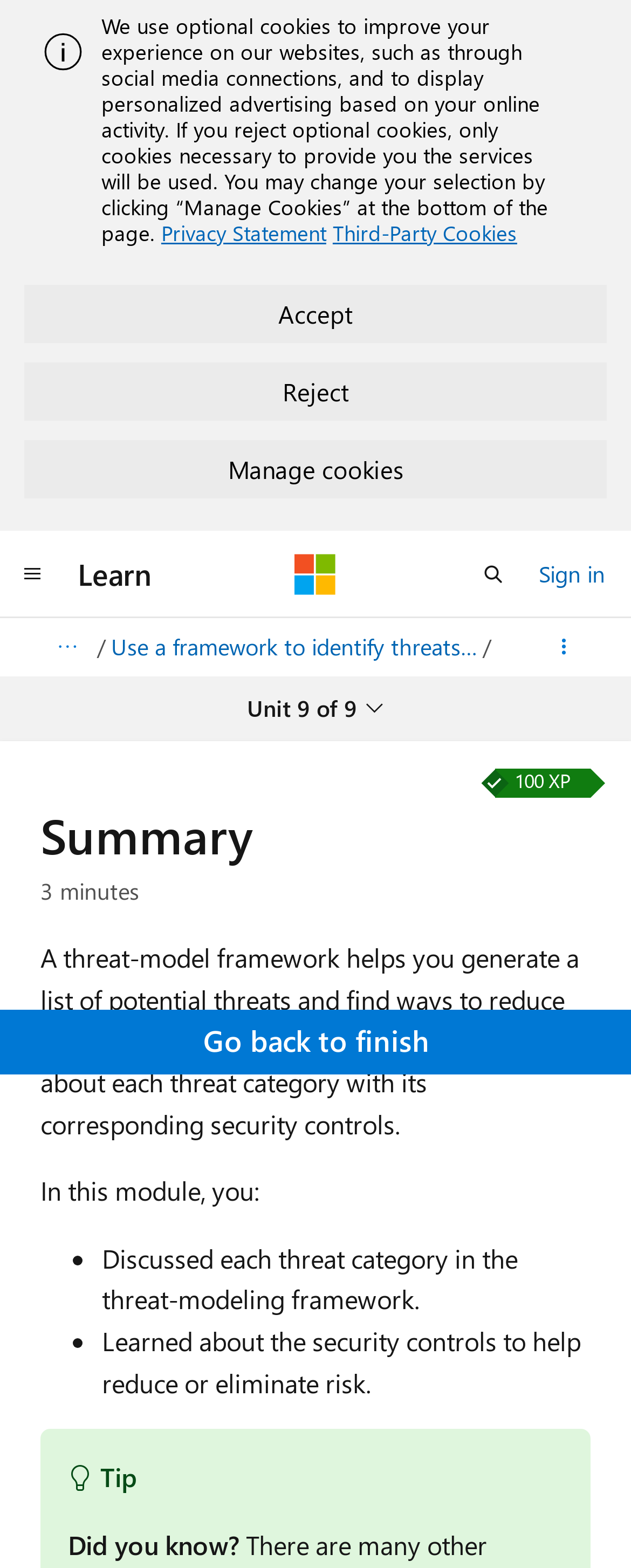Analyze the image and provide a detailed answer to the question: What is the purpose of a threat-model framework?

I read the StaticText element with the text 'A threat-model framework helps you generate a list of potential threats and find ways to reduce or eliminate risk for your system.' which explains the purpose of a threat-model framework.